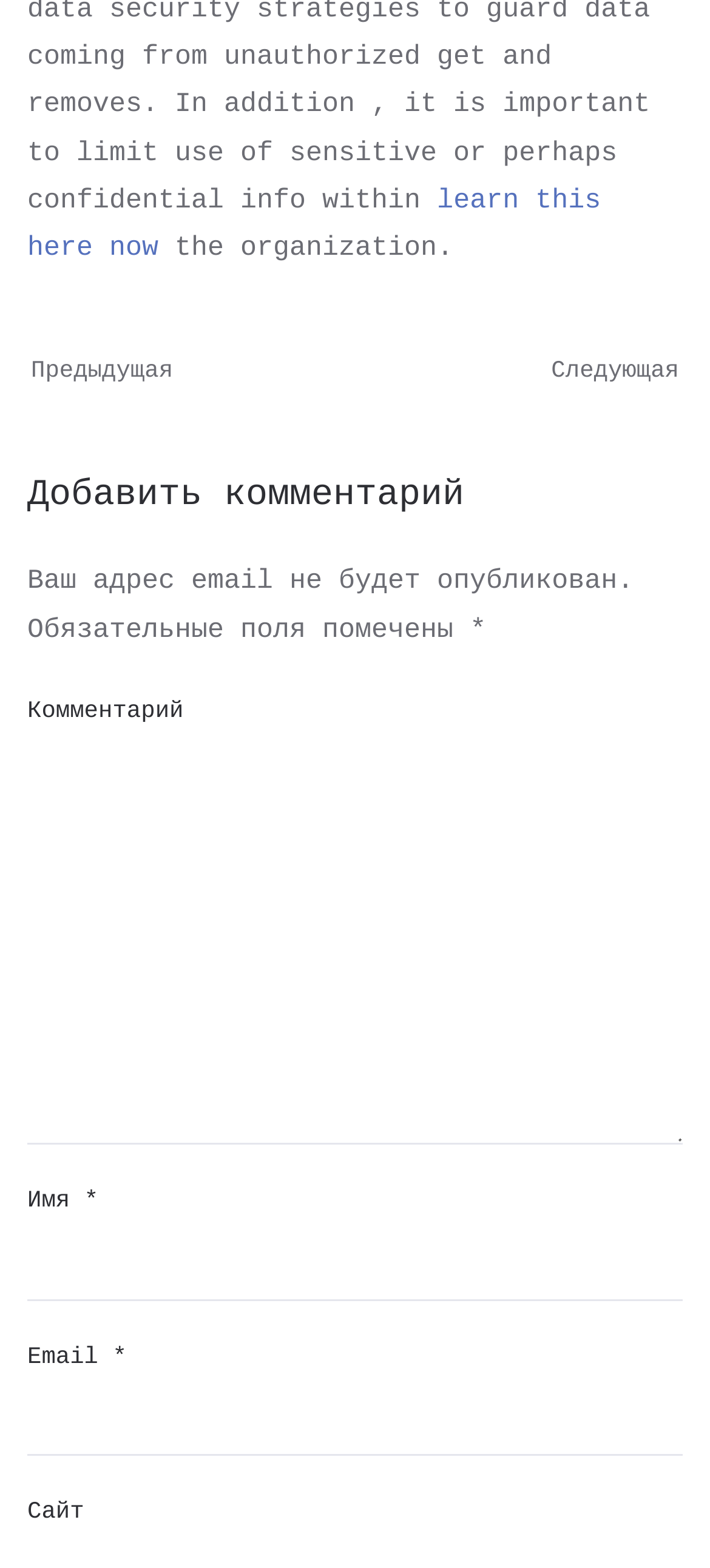Please find the bounding box for the UI element described by: "parent_node: Комментарий name="comment"".

[0.038, 0.473, 0.962, 0.73]